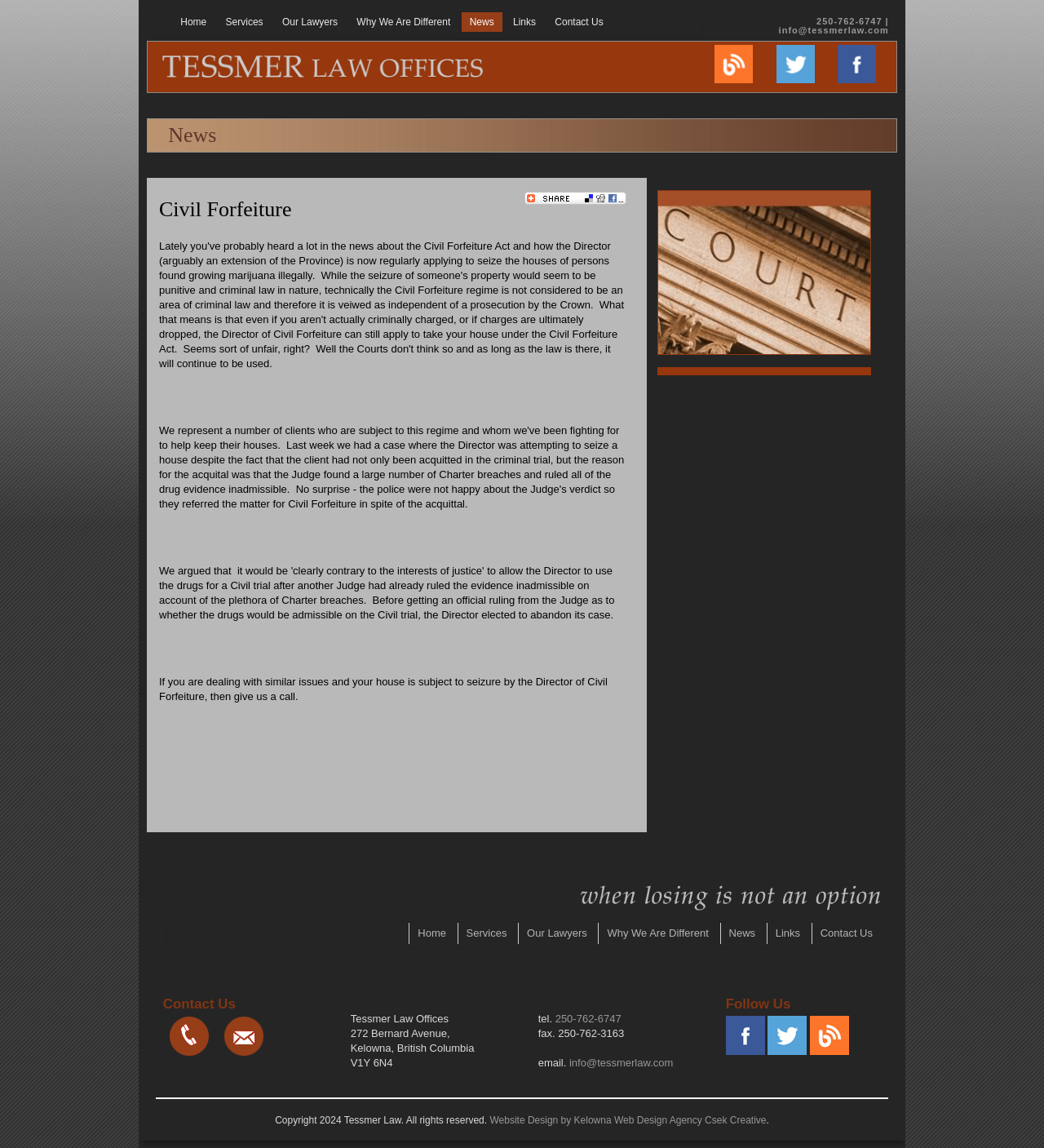Explain the webpage's layout and main content in detail.

This webpage is about Tessmer Law Offices, a law firm that provides various legal services. At the top of the page, there is a navigation menu with seven links: Home, Services, Our Lawyers, Why We Are Different, News, Links, and Contact Us. Below the navigation menu, there is a logo of Tessmer Law Offices, accompanied by a phone number and an email address.

The main content of the page is divided into three sections. The first section has a heading "News" and a subheading "Civil Forfeiture". Below the subheading, there is a paragraph of text that discusses civil forfeiture and the services provided by Tessmer Law Offices in this area.

To the right of the first section, there is an image with a caption "When losing is not an option". Below the image, there is a link to "Bookmark and Share" with a corresponding icon.

The second section has a heading "Contact Us" and provides the law firm's address, phone number, fax number, and email address. There are also links to social media platforms under the heading "Follow Us".

At the bottom of the page, there is a footer section that contains a copyright notice, a link to the website design agency, and a horizontal separator line.